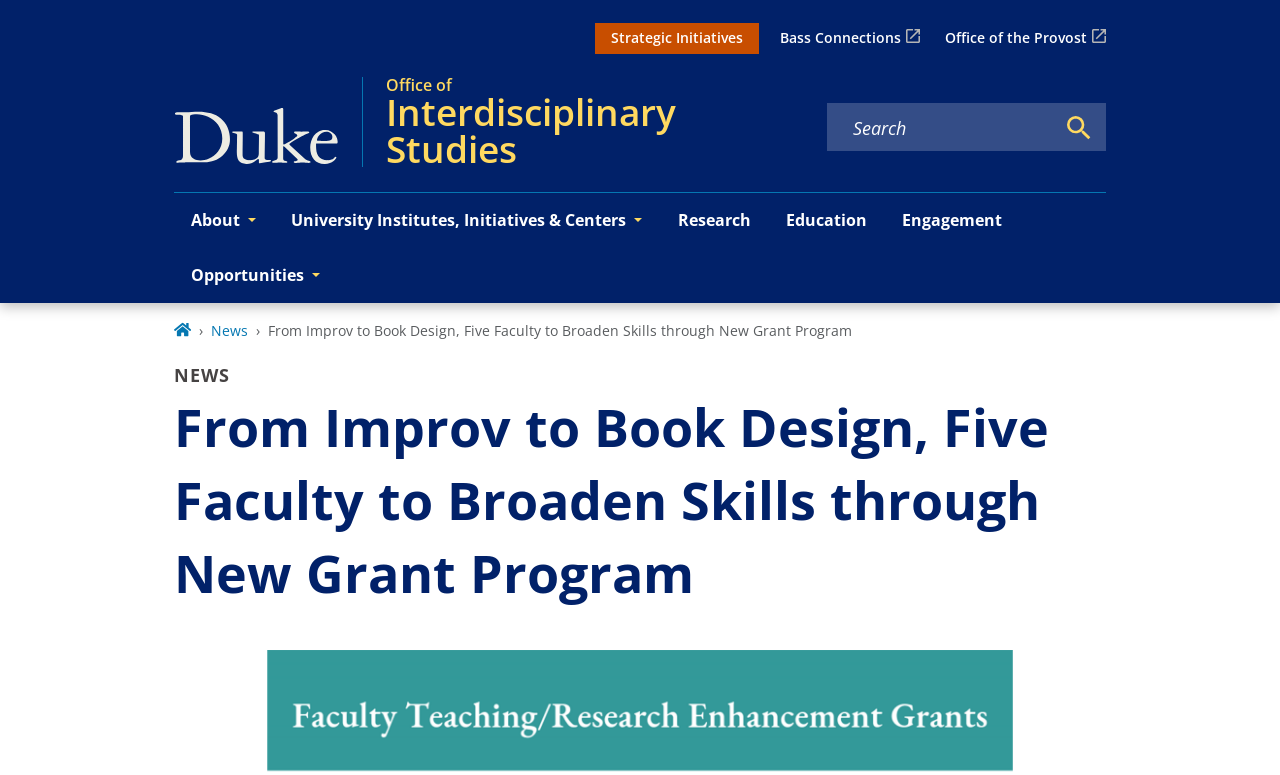Please mark the bounding box coordinates of the area that should be clicked to carry out the instruction: "Search for keywords".

[0.647, 0.15, 0.823, 0.181]